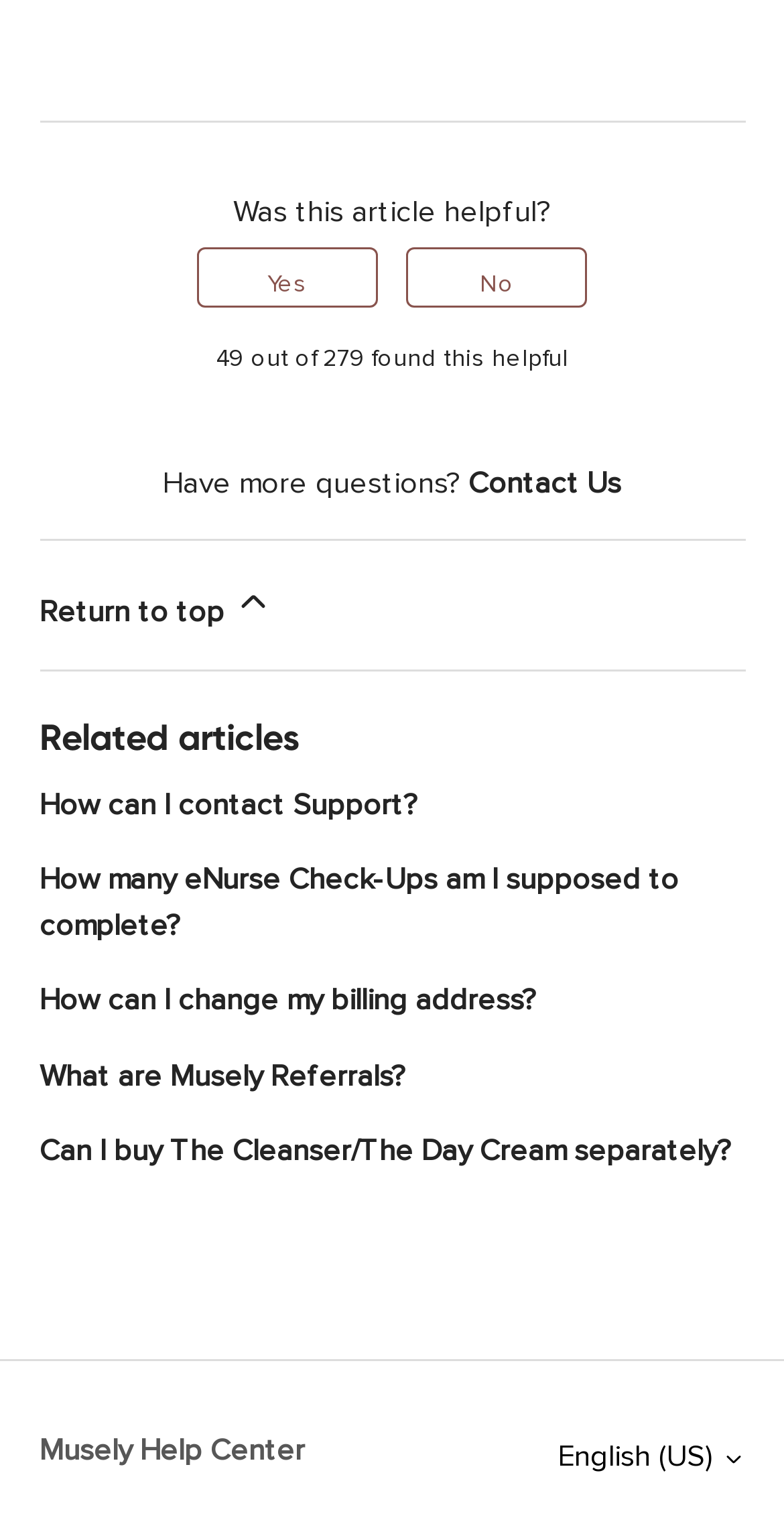Identify the bounding box coordinates of the part that should be clicked to carry out this instruction: "Contact Us".

None